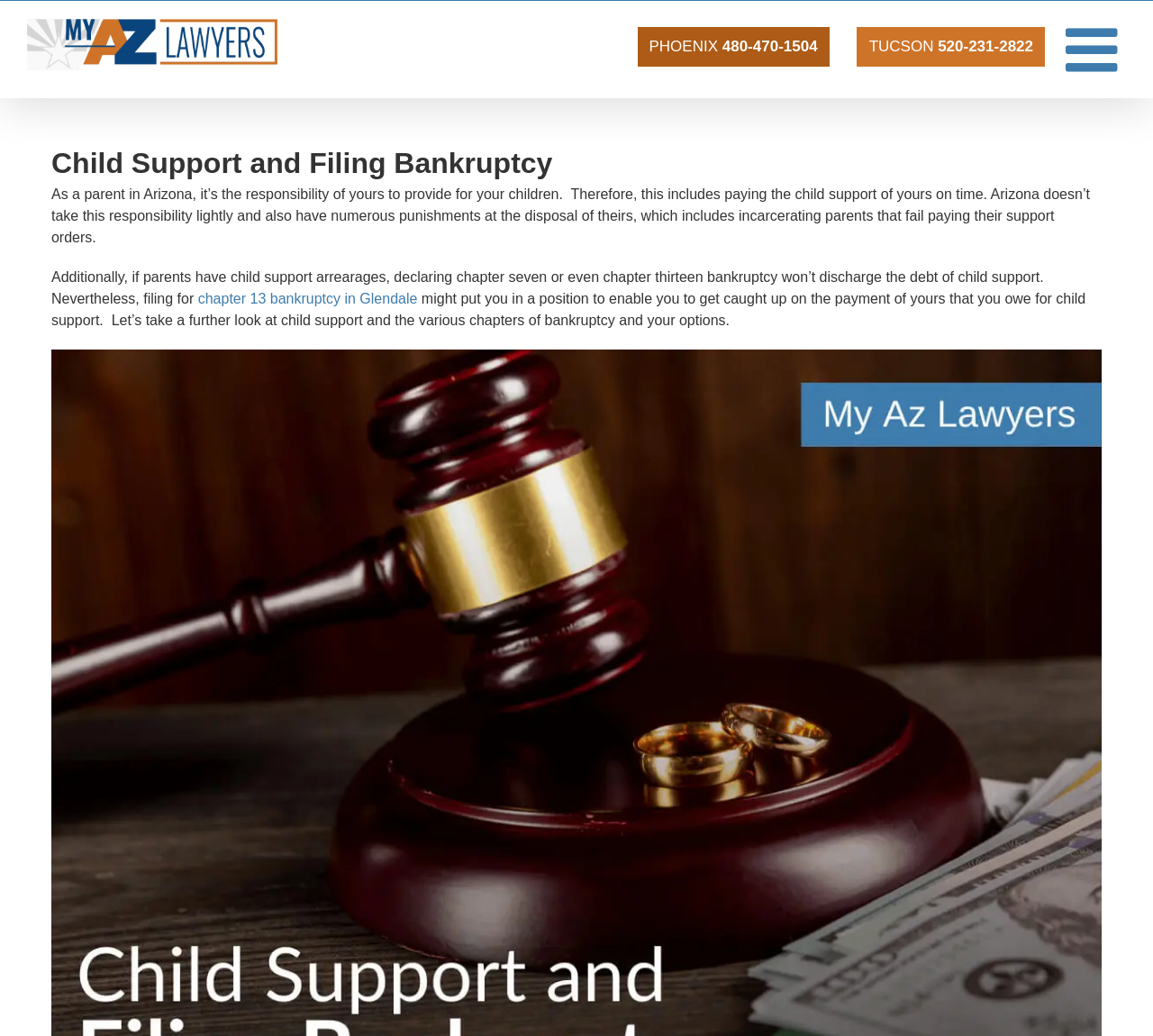What is the phone number for Phoenix office?
Look at the image and construct a detailed response to the question.

The phone number for the Phoenix office can be found in the secondary menu, which is located at the top of the webpage.